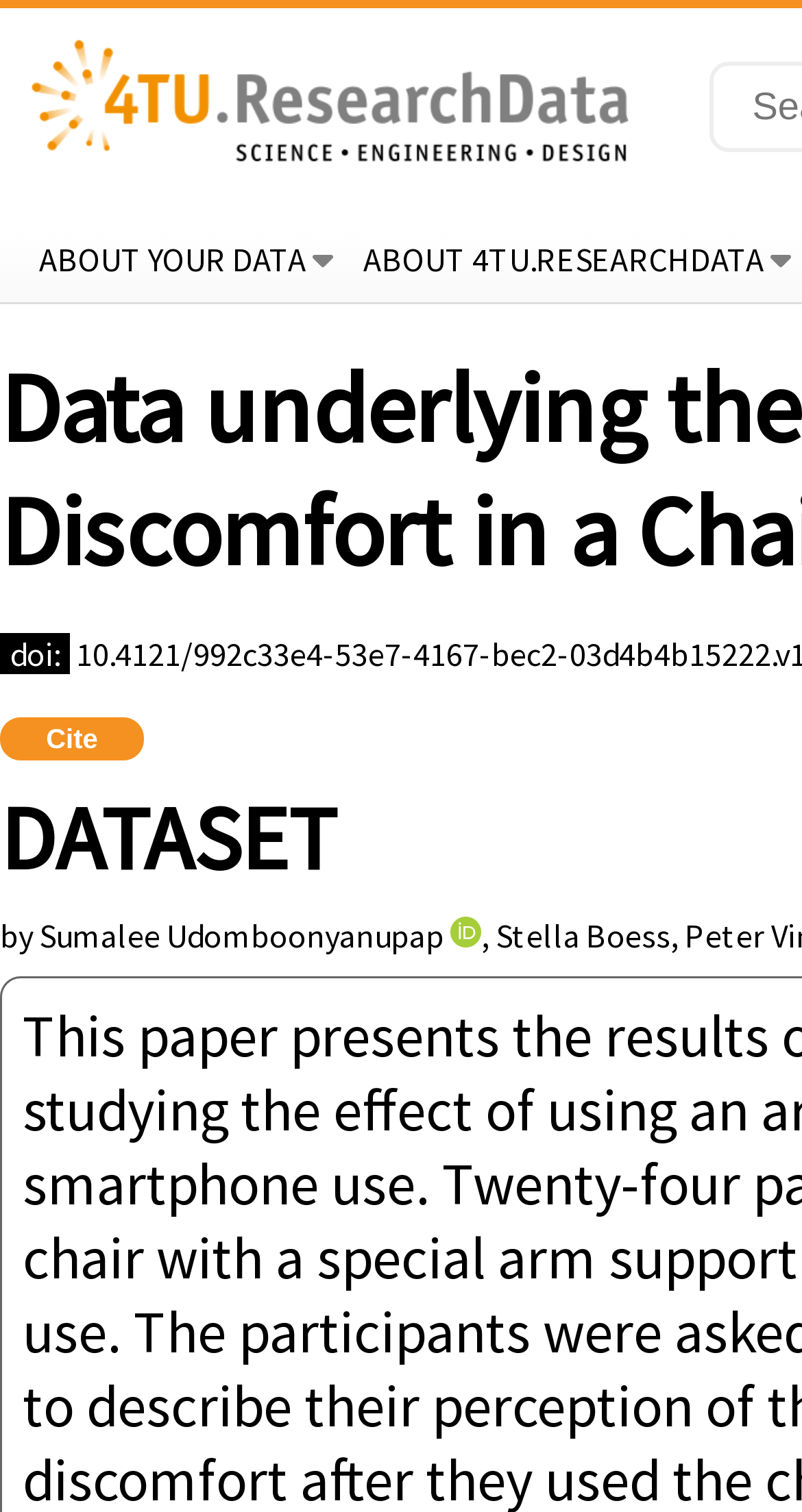What type of data is stored in this repository? Look at the image and give a one-word or short phrase answer.

Research dataset